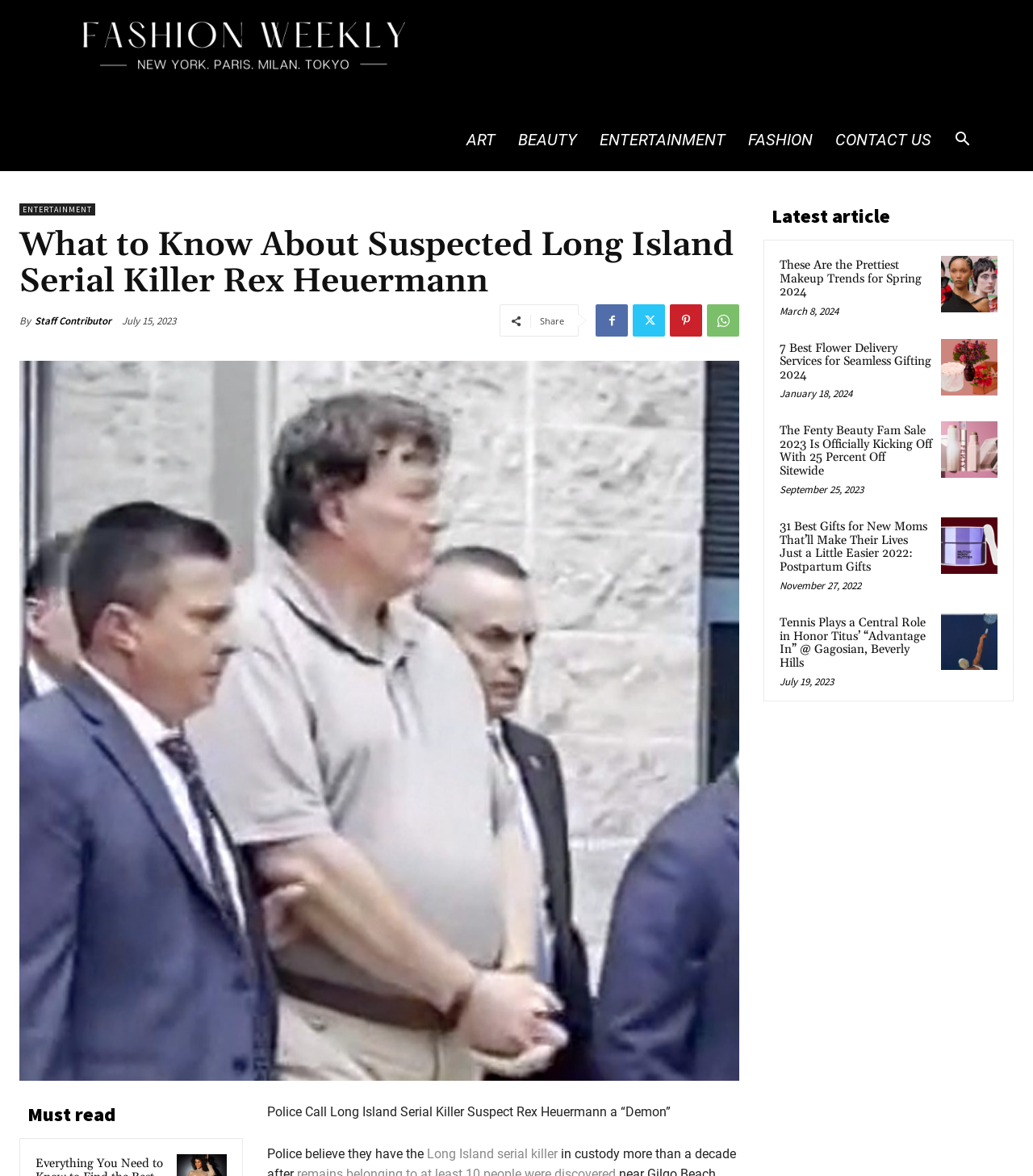Determine the bounding box coordinates for the area that should be clicked to carry out the following instruction: "Search for something".

[0.912, 0.113, 0.95, 0.126]